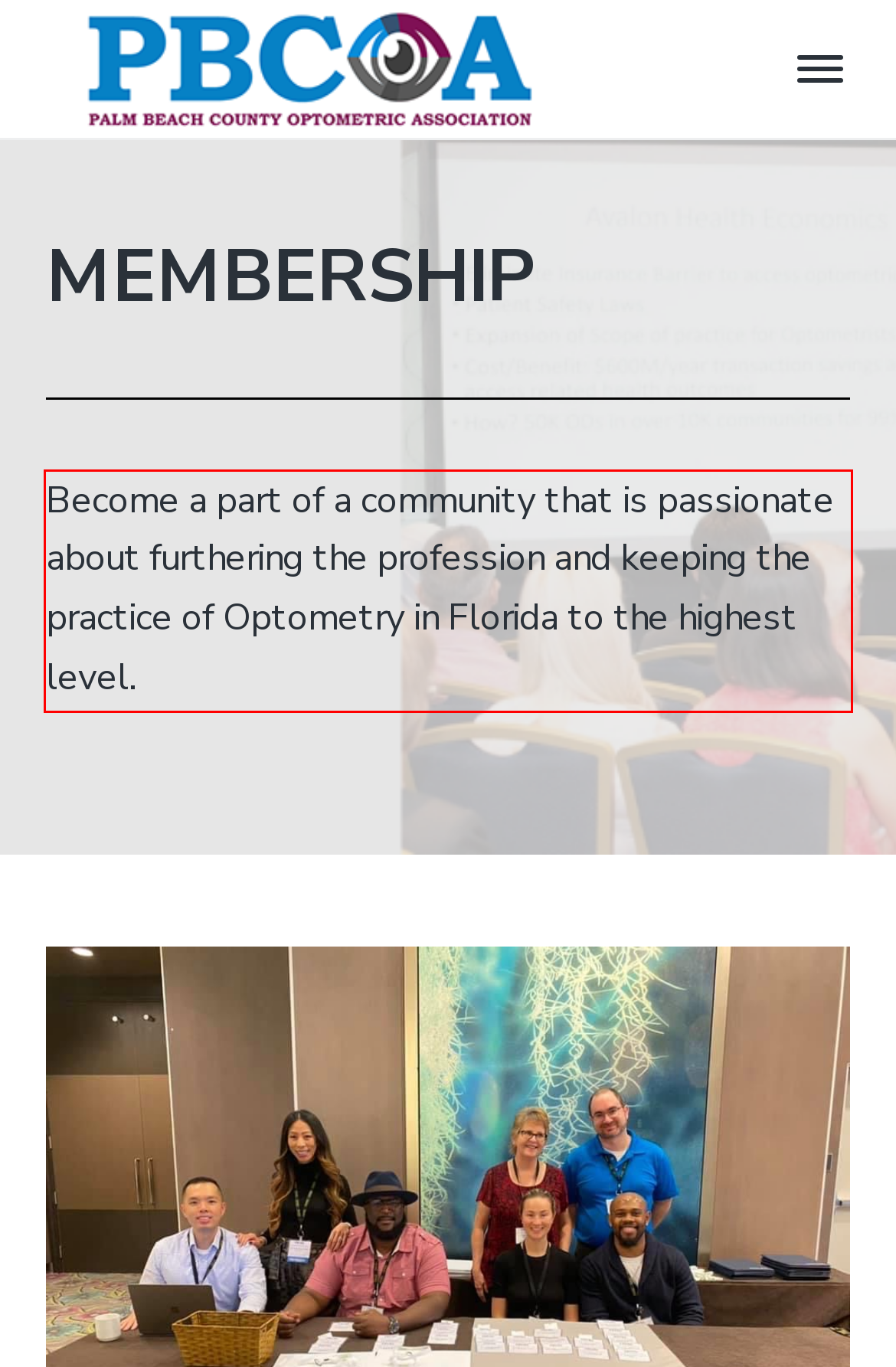Look at the webpage screenshot and recognize the text inside the red bounding box.

Become a part of a community that is passionate about furthering the profession and keeping the practice of Optometry in Florida to the highest level.